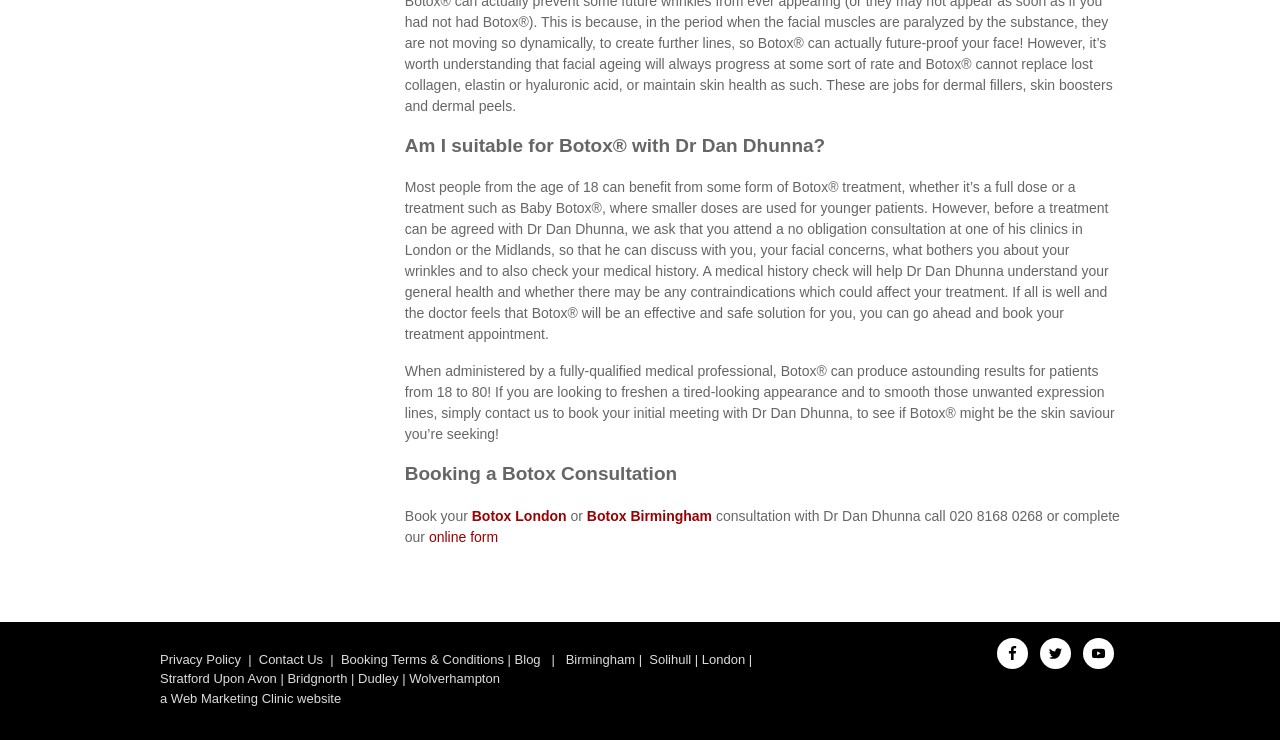What is the minimum age for Botox treatment?
Using the image, answer in one word or phrase.

18